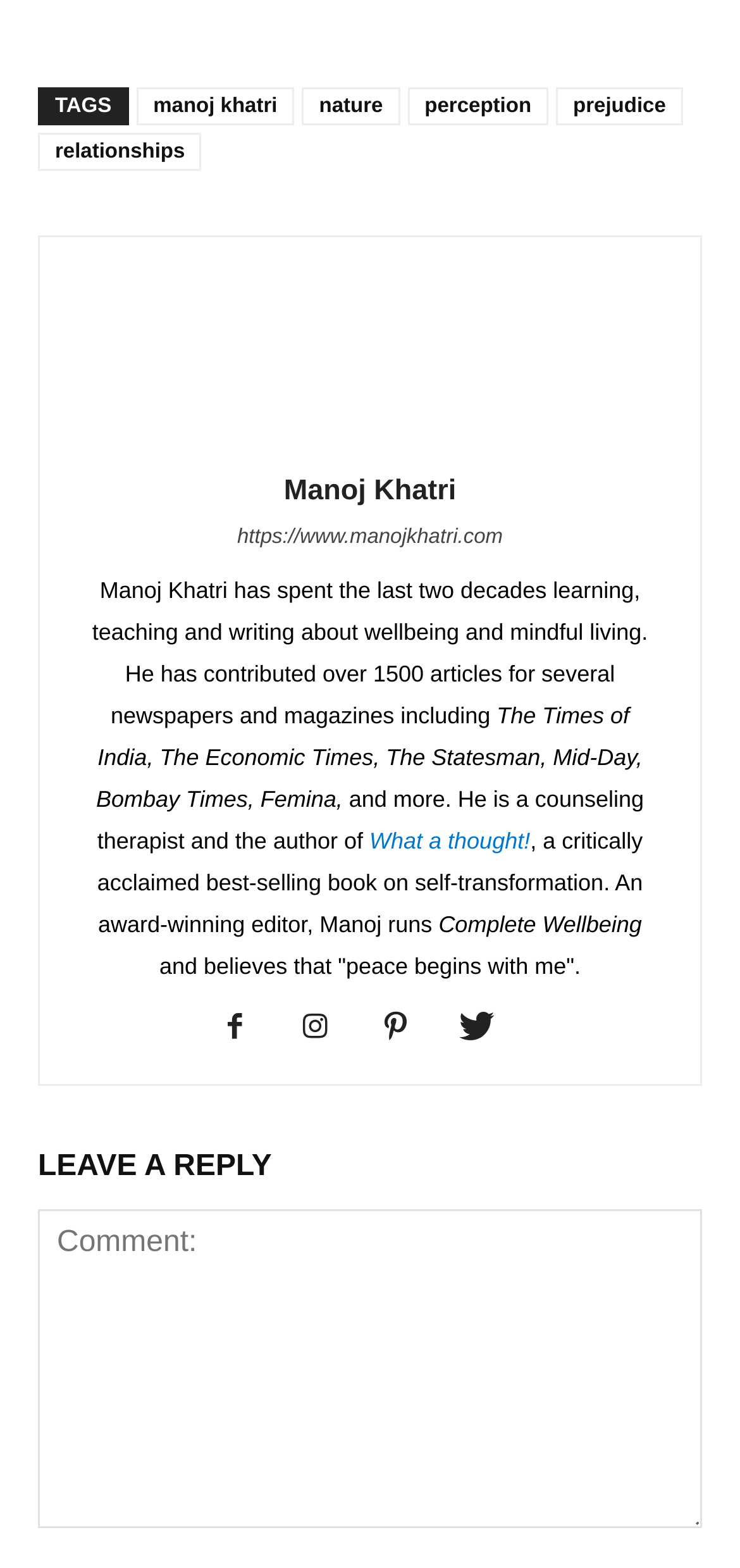What is the name of the book written by the author?
Using the image, provide a concise answer in one word or a short phrase.

What a thought!